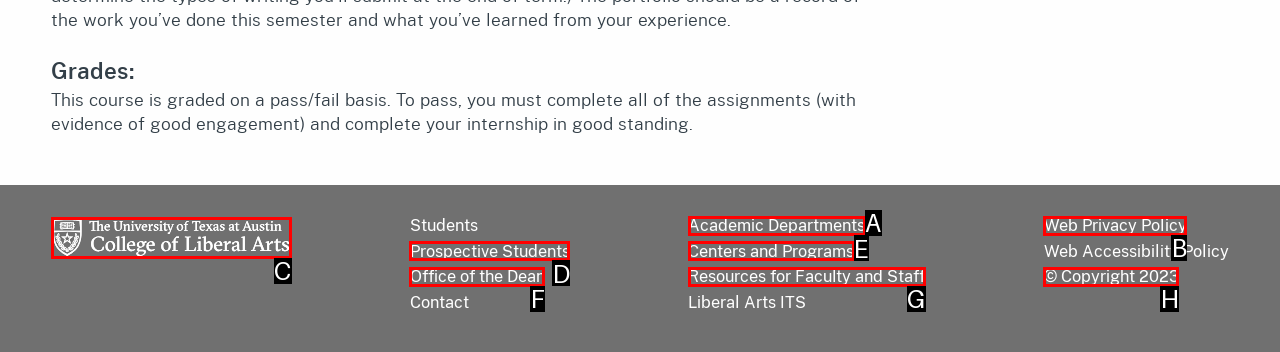Identify the correct HTML element to click to accomplish this task: Learn about Academic Departments
Respond with the letter corresponding to the correct choice.

A